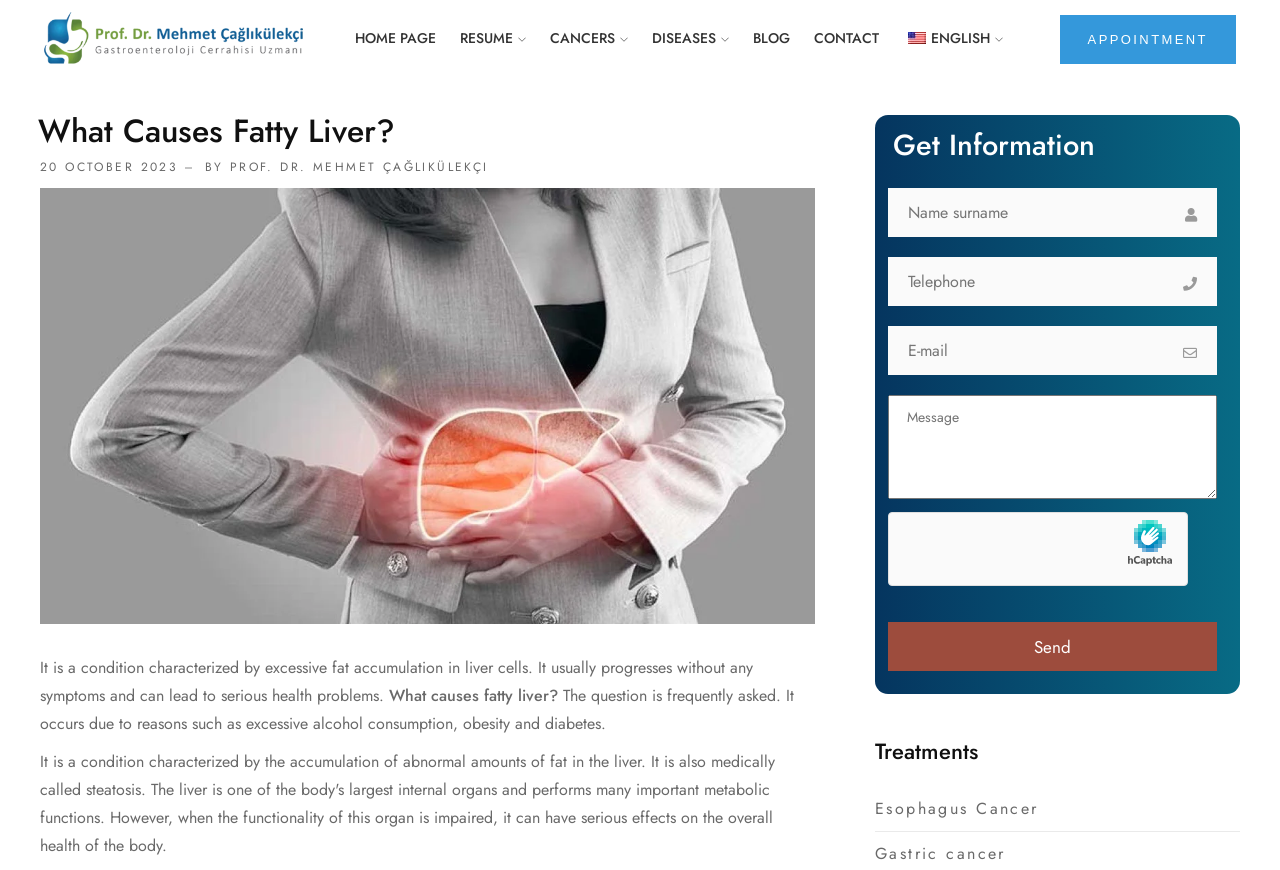Determine the bounding box coordinates for the area you should click to complete the following instruction: "Click the Send button".

[0.694, 0.715, 0.951, 0.771]